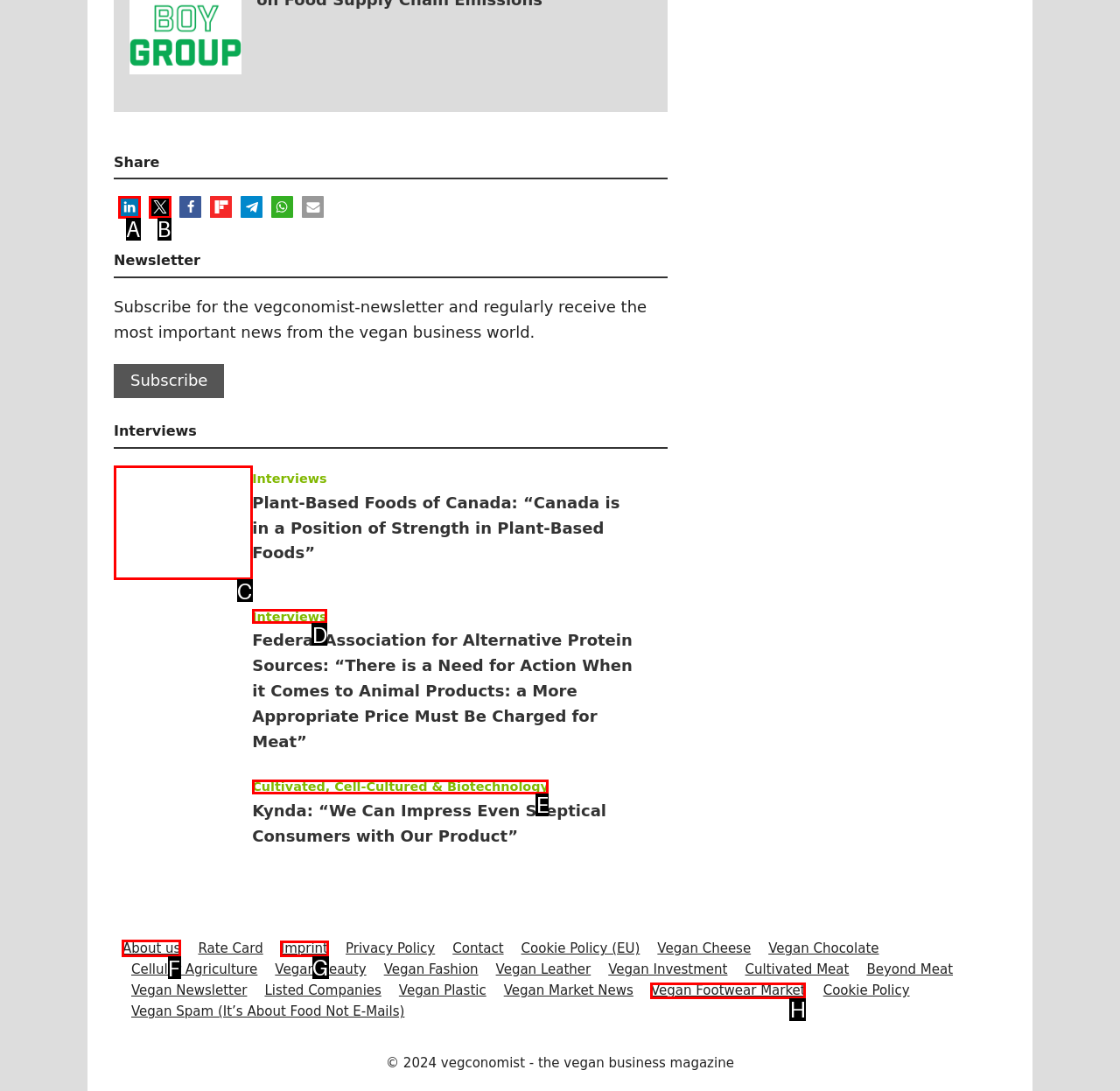Determine the right option to click to perform this task: Click on the Facebook icon
Answer with the correct letter from the given choices directly.

None